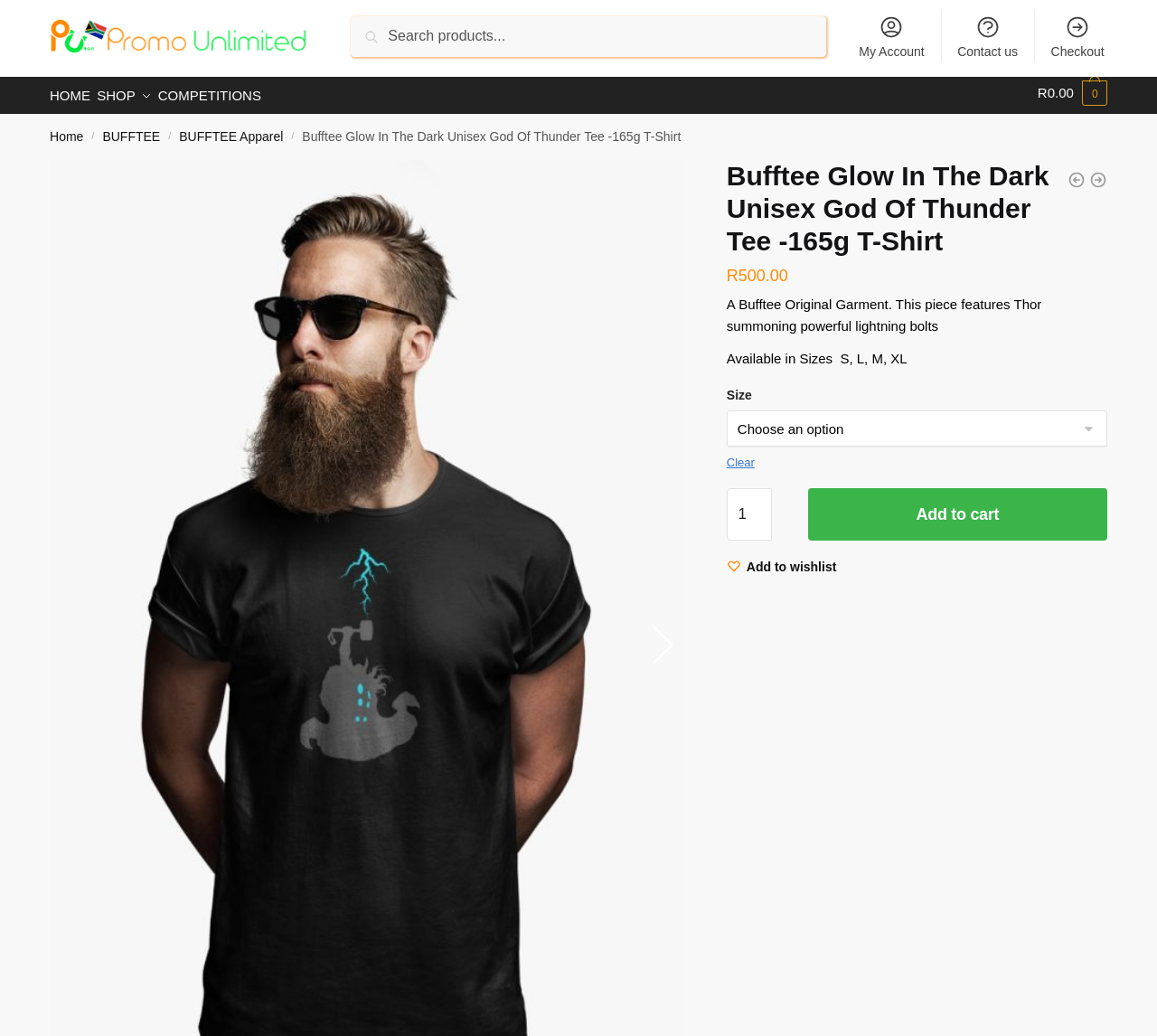Locate the bounding box coordinates of the clickable region to complete the following instruction: "Contact us via email."

None